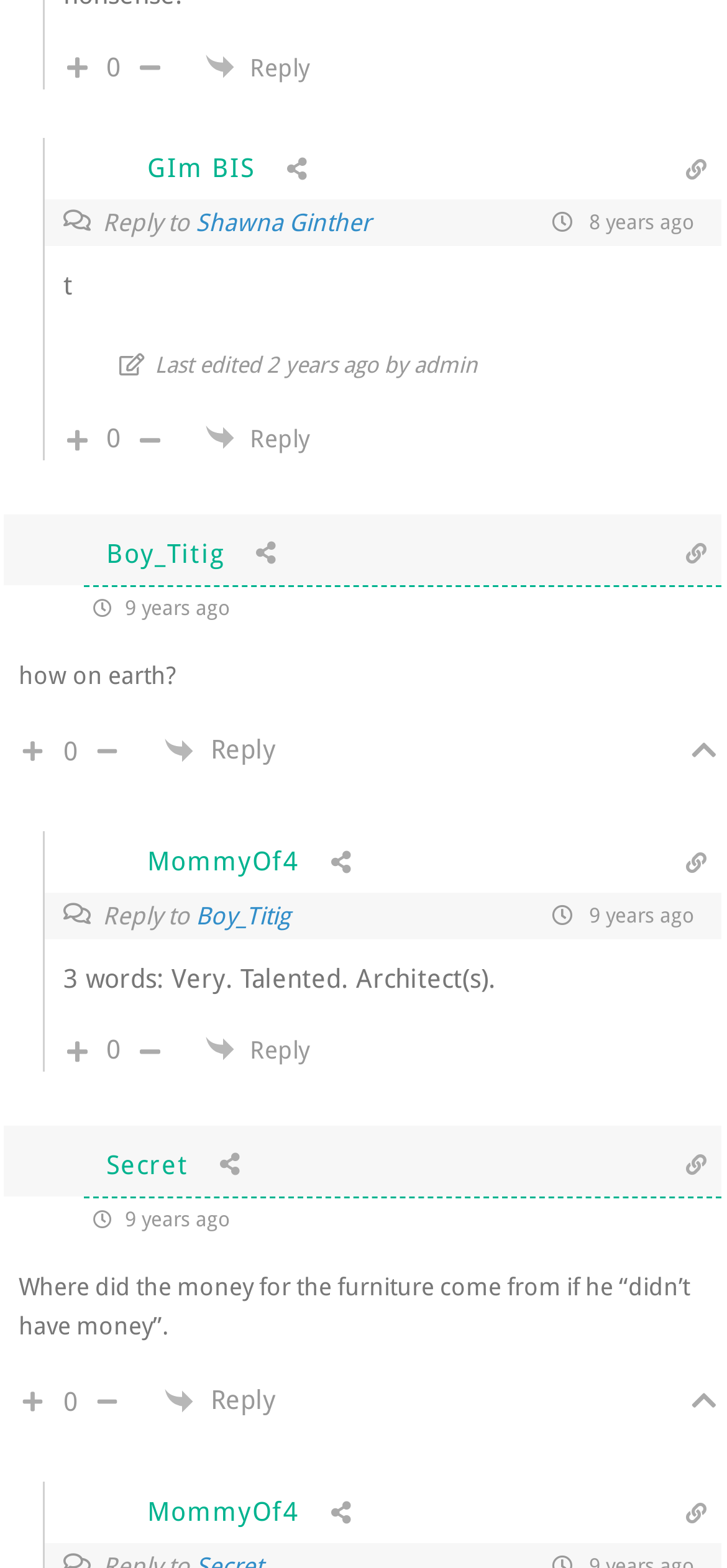Please identify the bounding box coordinates of the clickable region that I should interact with to perform the following instruction: "Reply". The coordinates should be expressed as four float numbers between 0 and 1, i.e., [left, top, right, bottom].

[0.343, 0.034, 0.426, 0.052]